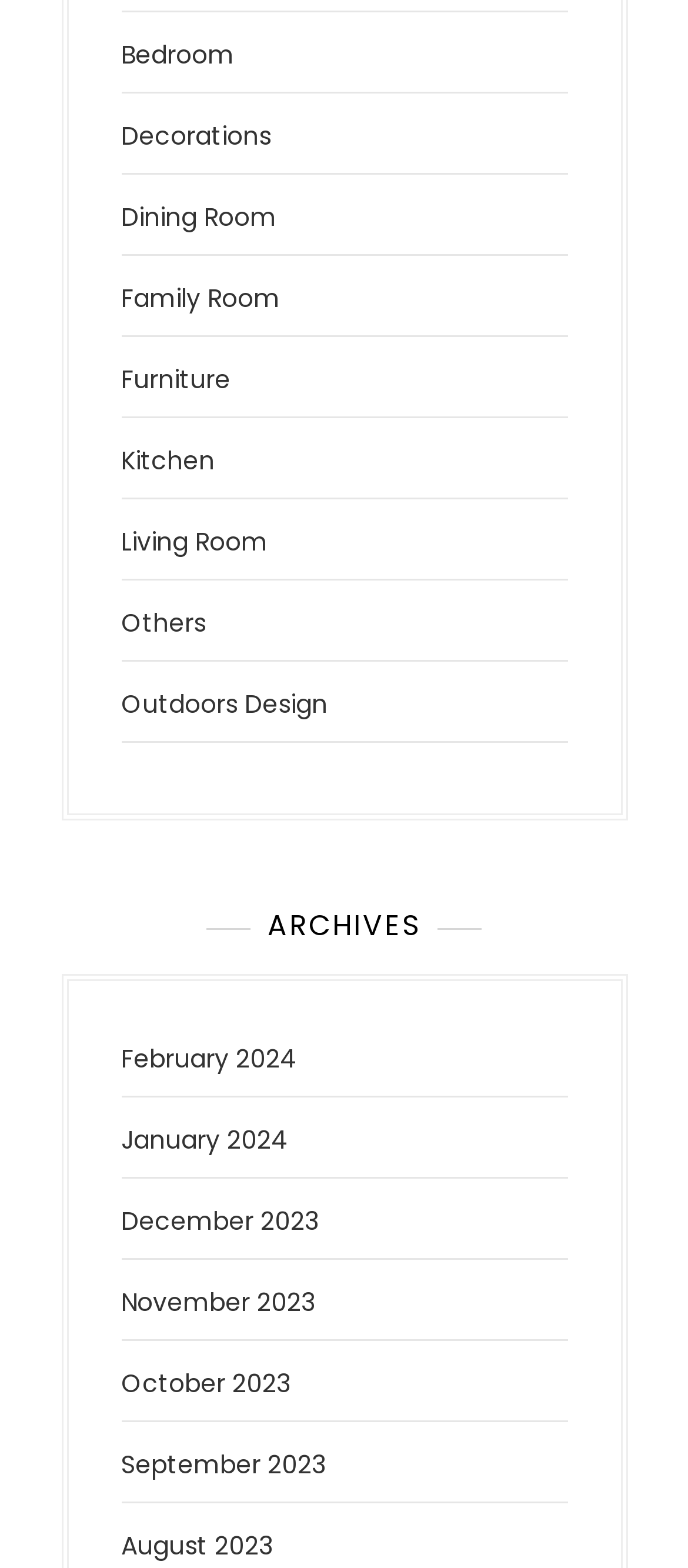How many room-related links are on the webpage?
Please answer the question with a single word or phrase, referencing the image.

6